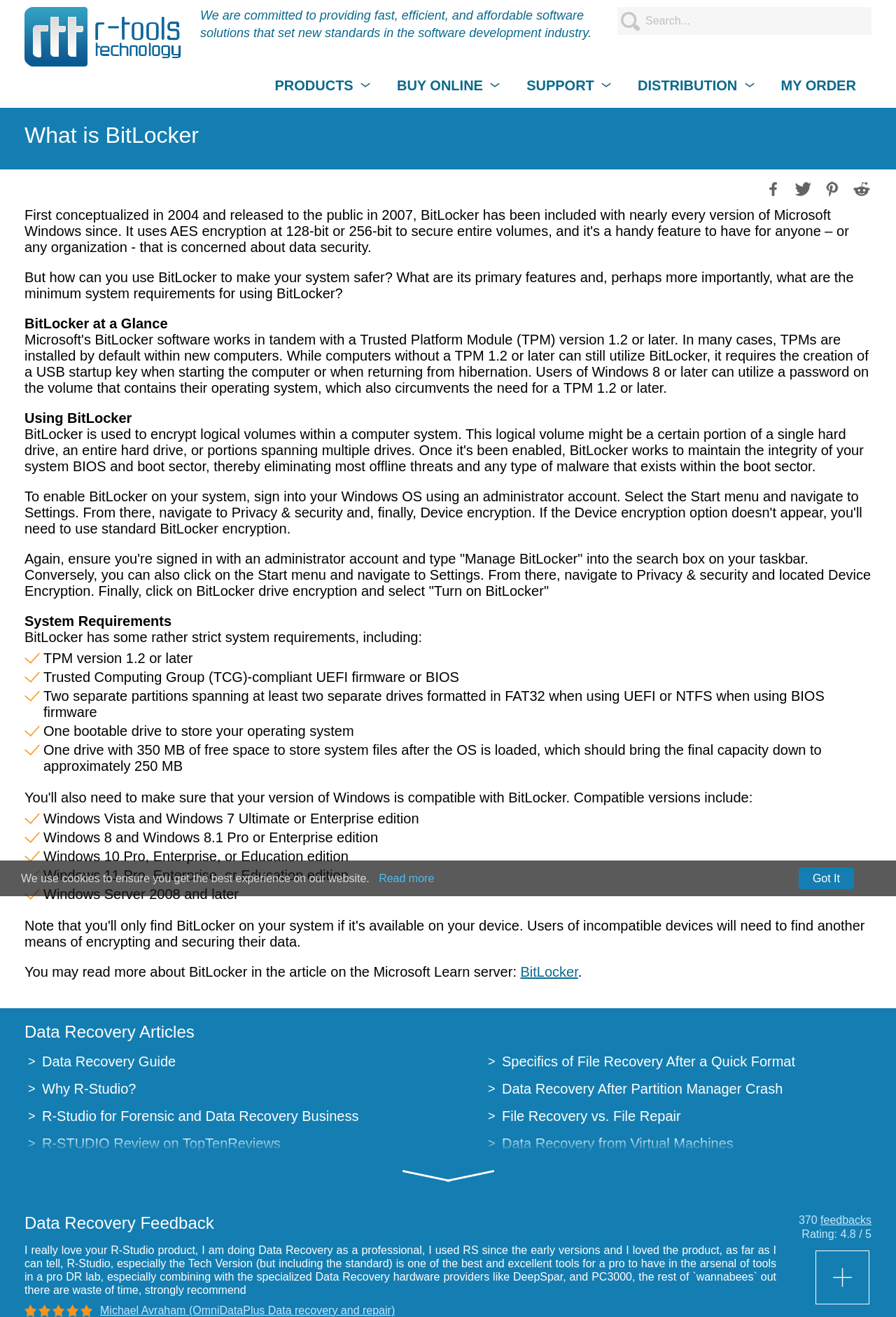What is the company name at the top left corner?
Please respond to the question thoroughly and include all relevant details.

I found the company name by looking at the top left corner of the webpage, where I saw a link and an image with the same text 'R-Tools Technology Inc.'.